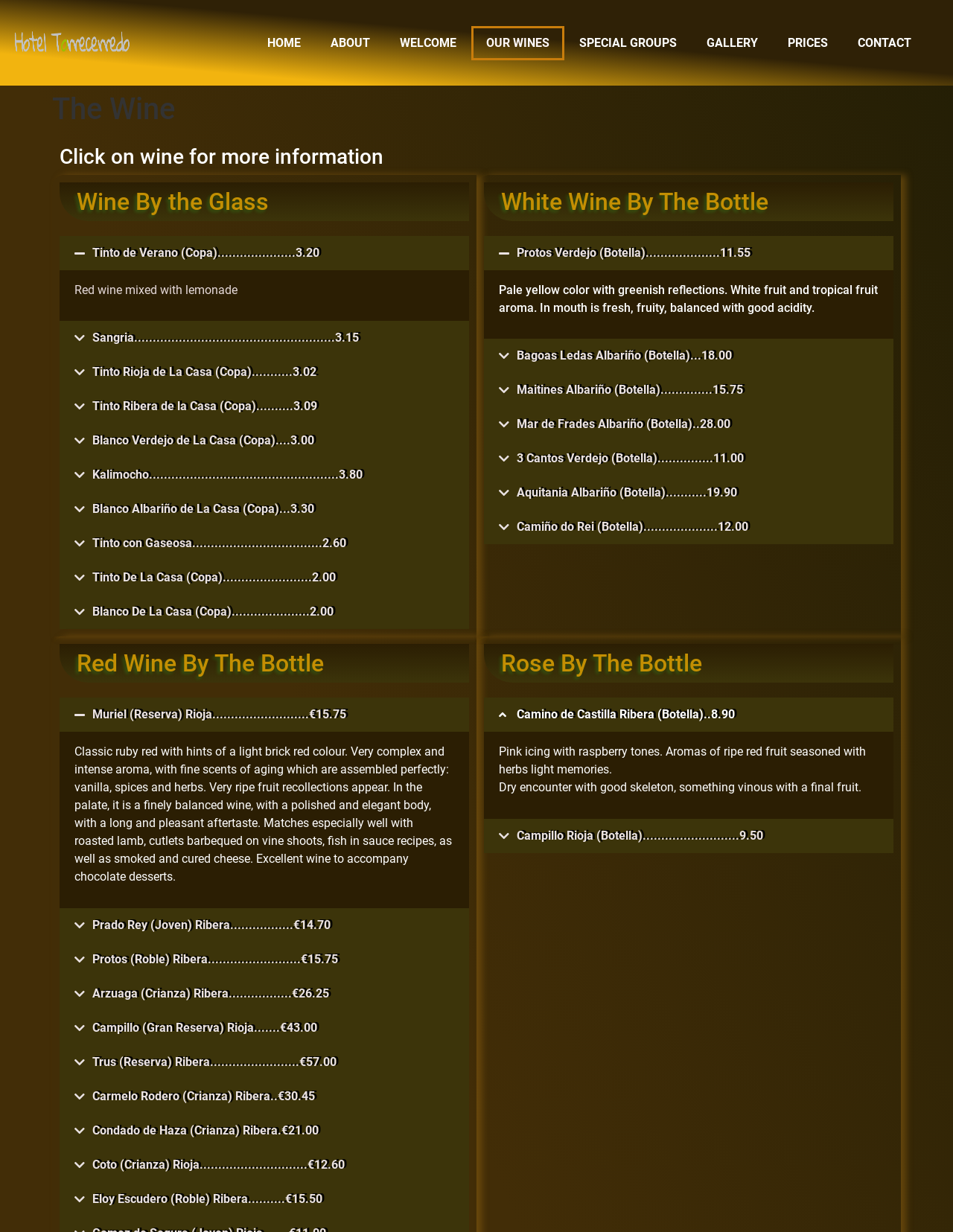What is the description of Protos Verdejo white wine?
Based on the image content, provide your answer in one word or a short phrase.

Pale yellow color with greenish reflections...